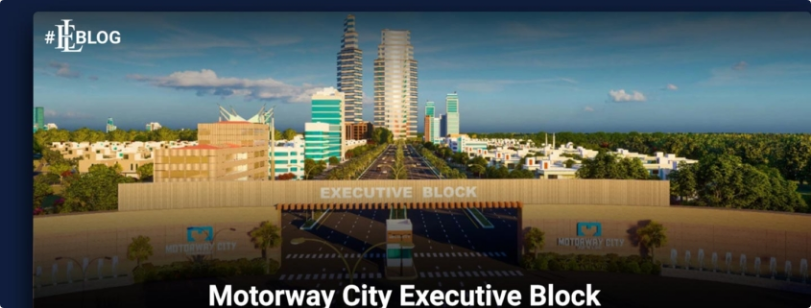Describe every aspect of the image in detail.

The image depicts a vibrant and modern view of the "Motorway City Executive Block," showcasing a futuristic urban landscape. In the foreground, a grand entrance with the label "EXECUTIVE BLOCK" prominently featured welcomes residents and visitors. The surrounding architecture highlights towering buildings, reflecting a sleek and innovative design. The backdrop features a clear sky, enhancing the overall inviting atmosphere of this housing development. Motorway City, strategically located near the New Islamabad International Airport, promises a blend of luxury and tranquility, making it an ideal choice for potential homeowners seeking a modern living experience.